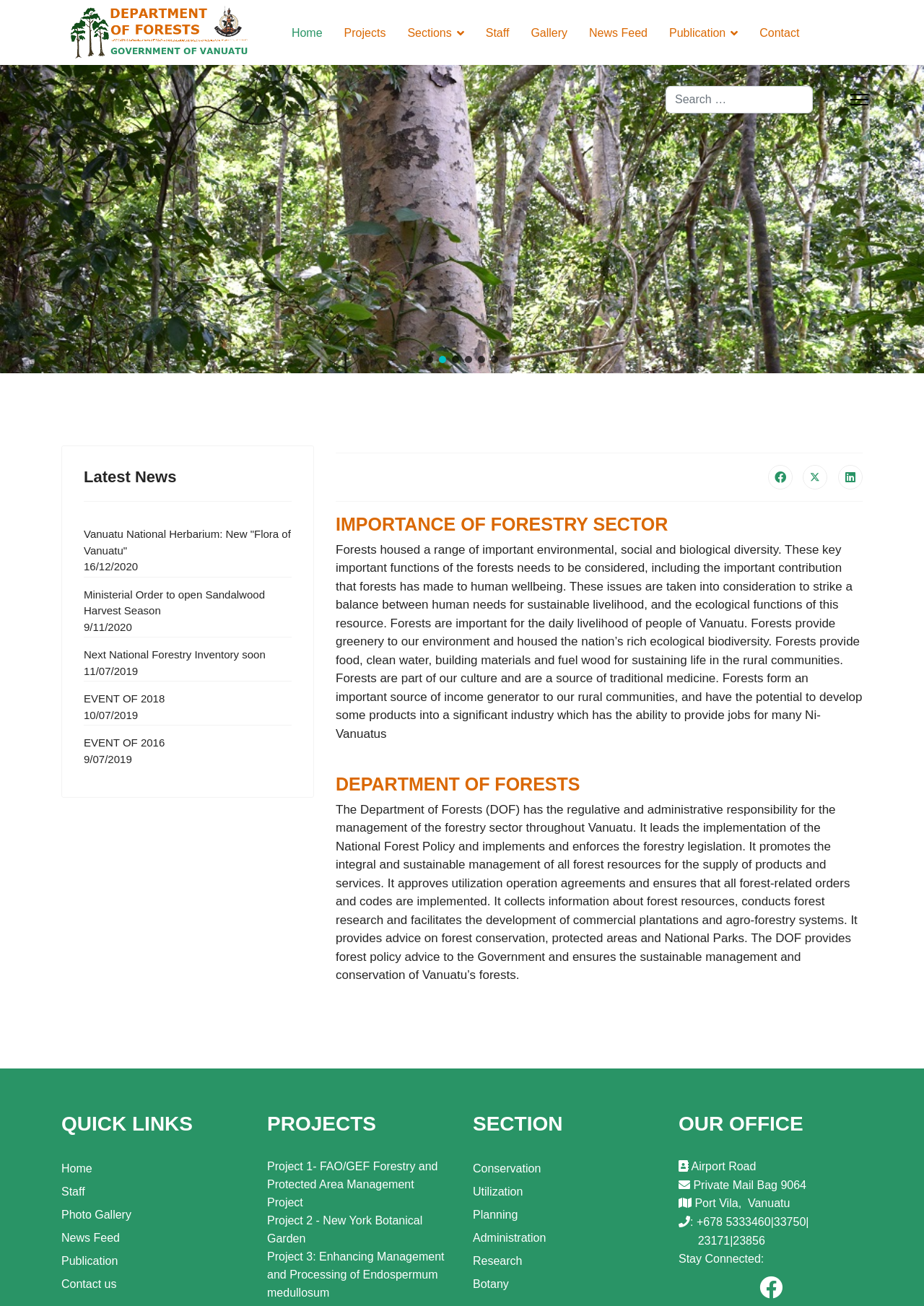Pinpoint the bounding box coordinates of the area that must be clicked to complete this instruction: "Contact us".

[0.81, 0.001, 0.865, 0.05]